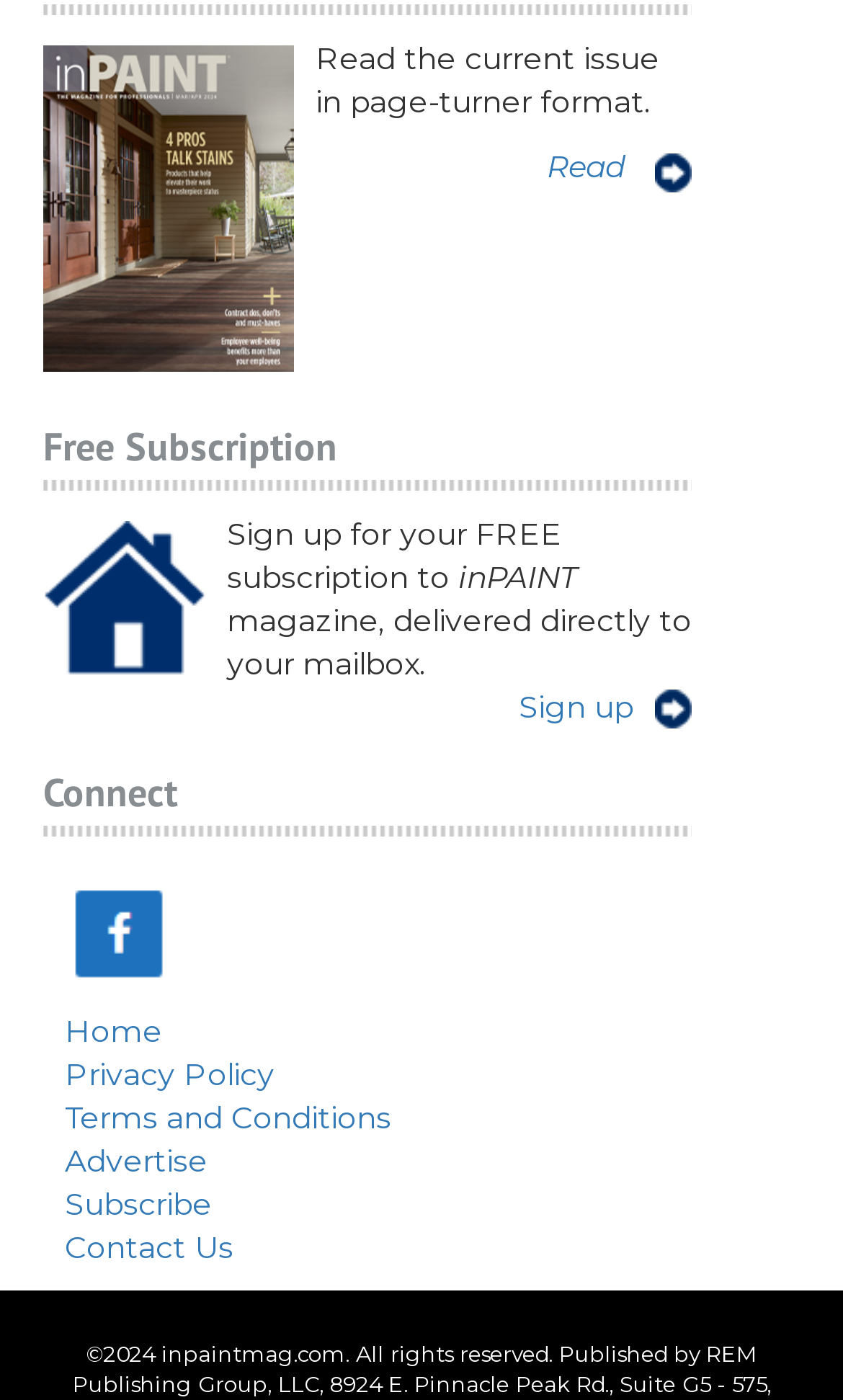Can you show the bounding box coordinates of the region to click on to complete the task described in the instruction: "Subscribe to the magazine"?

[0.077, 0.846, 0.251, 0.874]